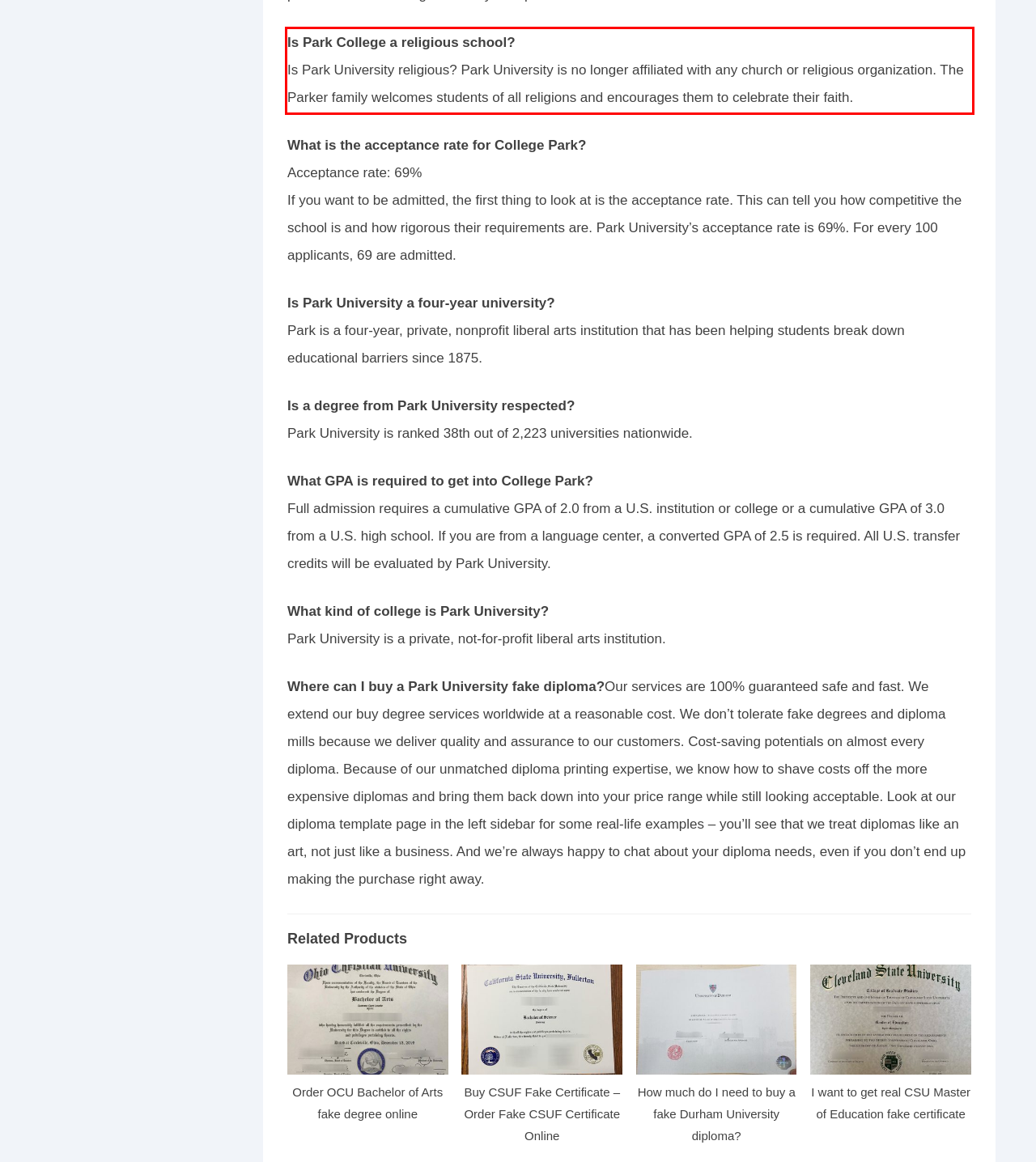In the screenshot of the webpage, find the red bounding box and perform OCR to obtain the text content restricted within this red bounding box.

Is Park College a religious school? Is Park University religious? Park University is no longer affiliated with any church or religious organization. The Parker family welcomes students of all religions and encourages them to celebrate their faith.